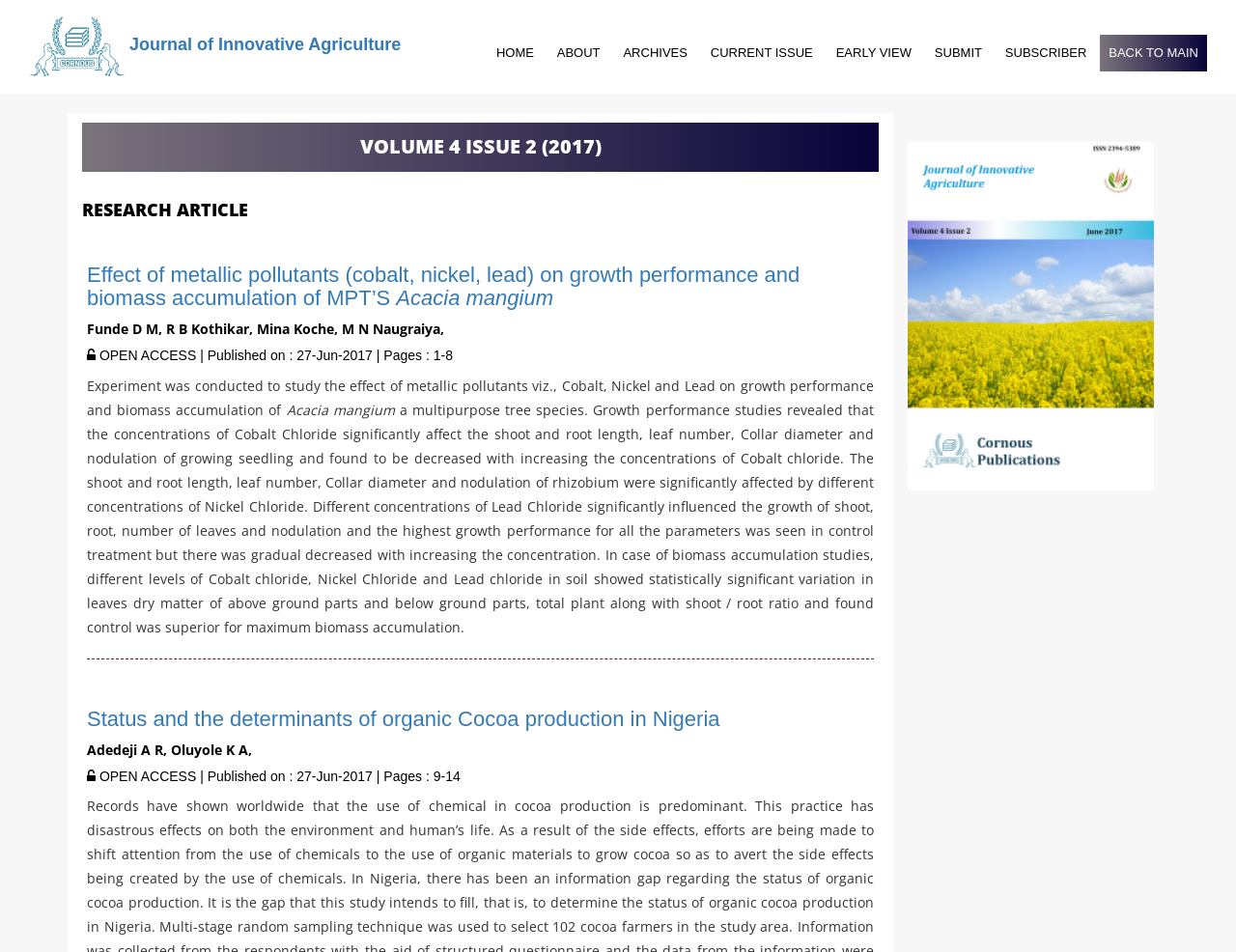Refer to the screenshot and give an in-depth answer to this question: How many links are in the top navigation menu?

There are 7 links in the top navigation menu, which are 'HOME', 'ABOUT', 'ARCHIVES', 'CURRENT ISSUE', 'EARLY VIEW', 'SUBMIT', and 'SUBSCRIBER', indicated by the links on the webpage.